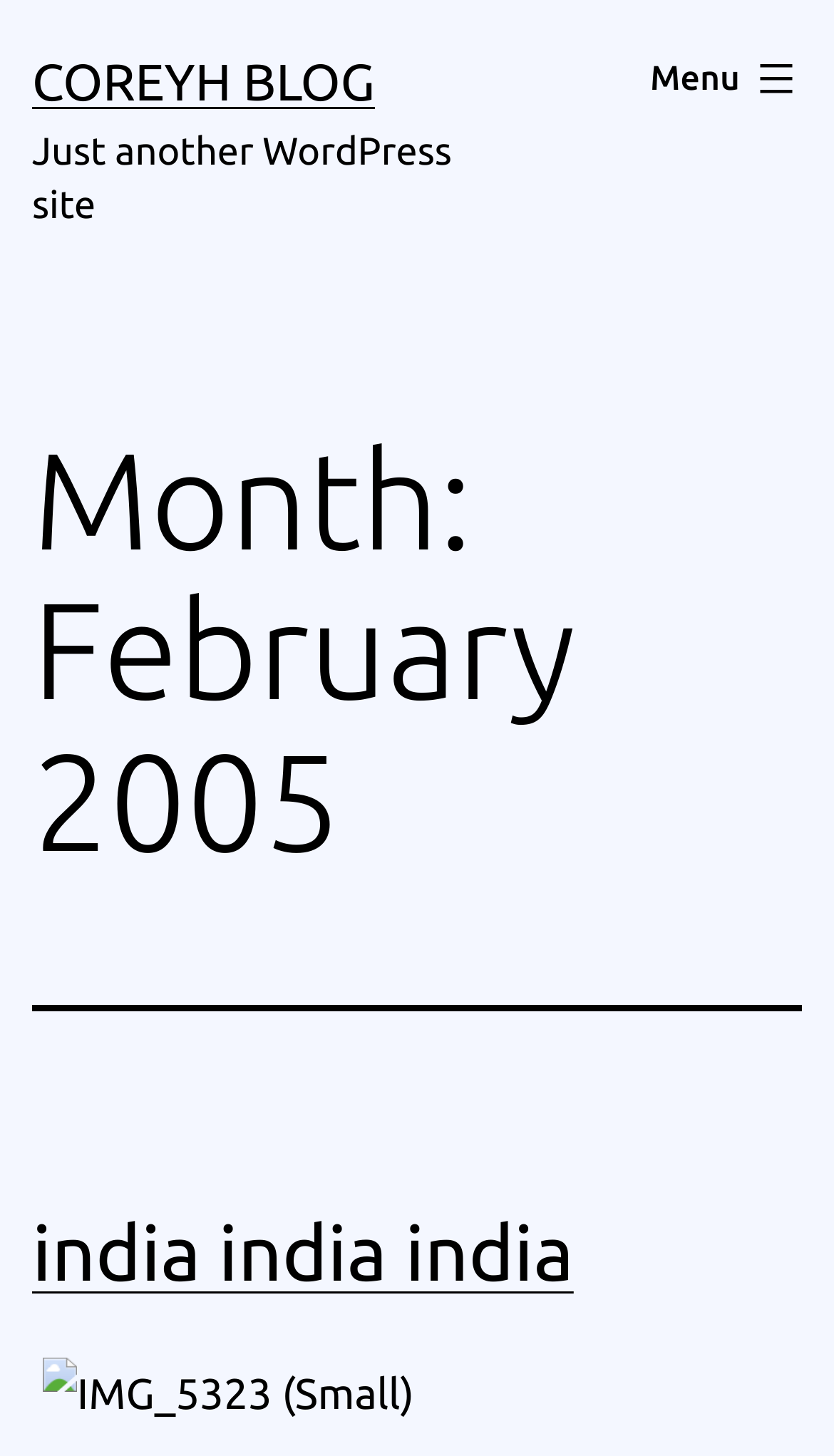Given the description "Home", provide the bounding box coordinates of the corresponding UI element.

None